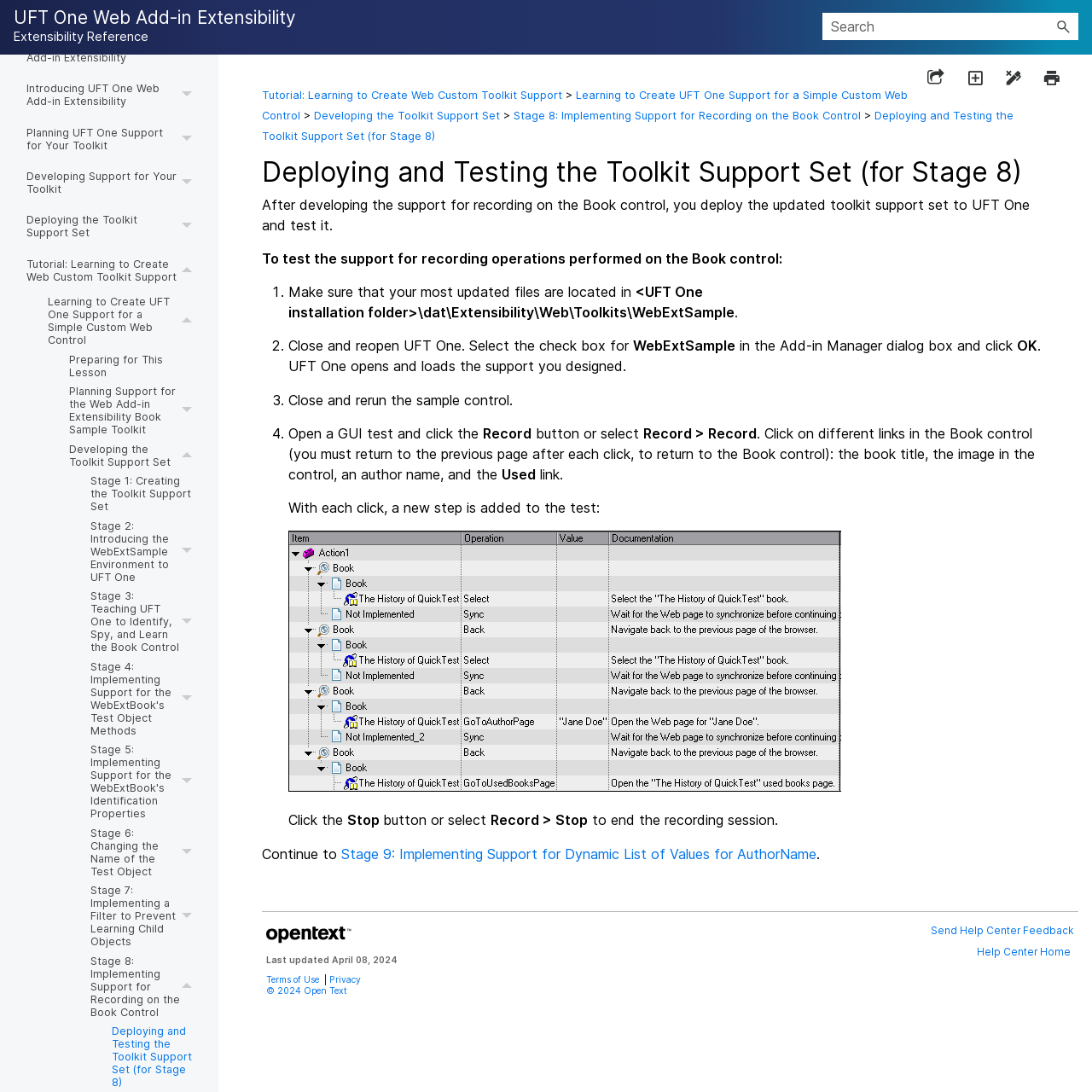How many buttons are there in the top-right corner of the page?
Look at the webpage screenshot and answer the question with a detailed explanation.

By analyzing the webpage structure, I can see that there are 4 buttons in the top-right corner of the page: a button with a '' icon, an 'Expand all' button, a button with a '' icon, and a 'Print' button.